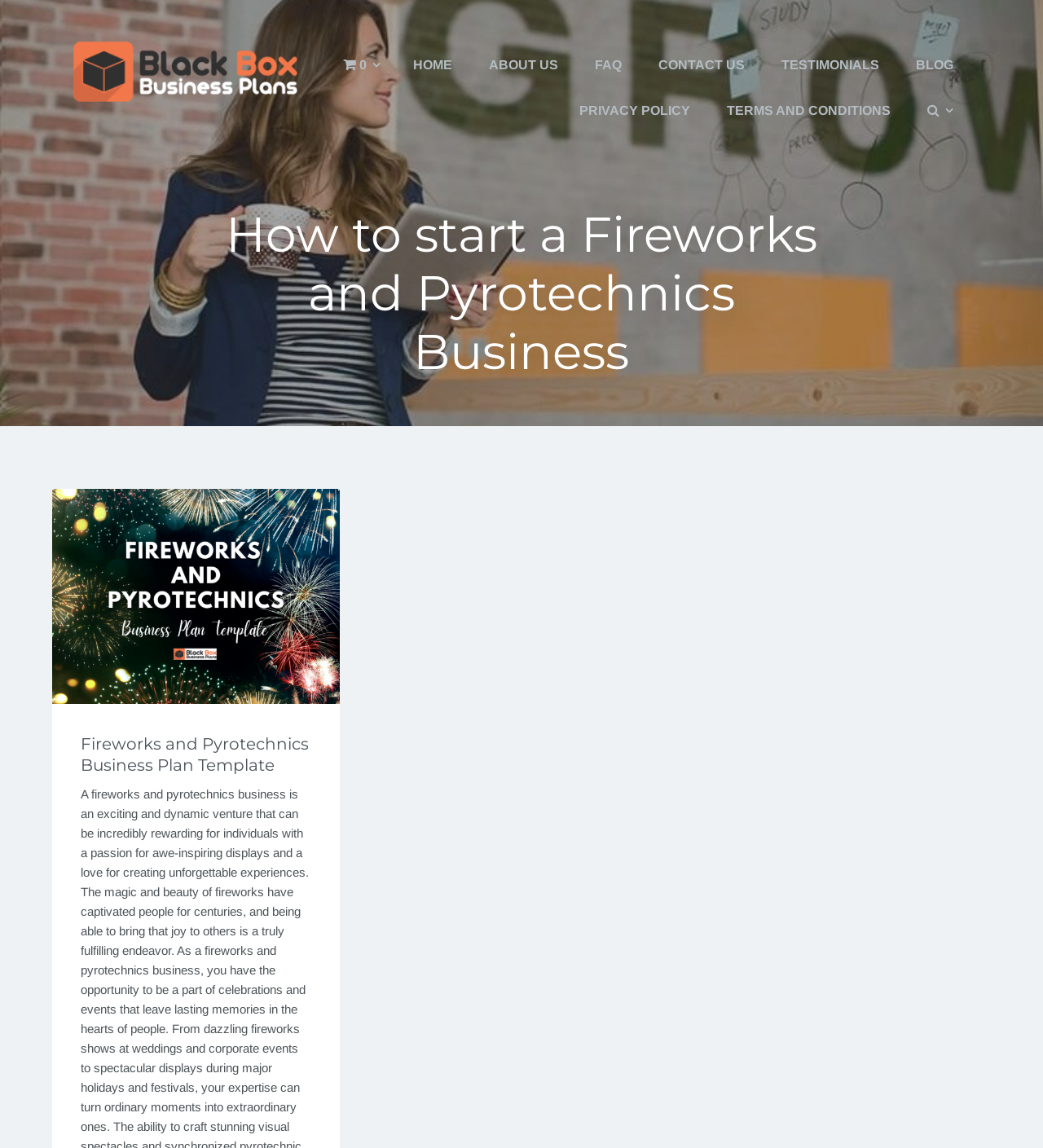Identify the coordinates of the bounding box for the element that must be clicked to accomplish the instruction: "View the 'Fireworks and Pyrotechnics Business Plan Template'".

[0.07, 0.036, 0.285, 0.088]